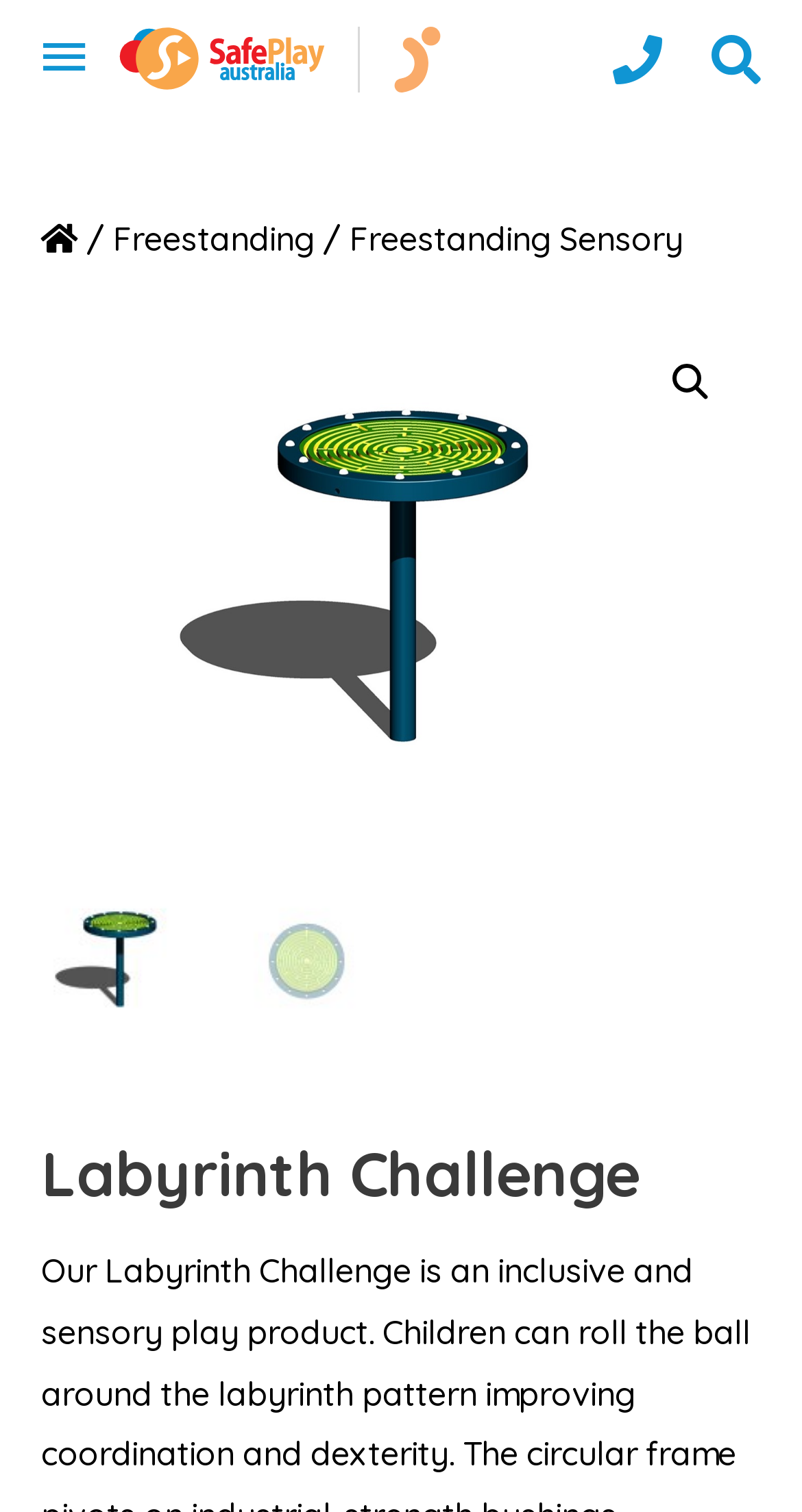Summarize the webpage comprehensively, mentioning all visible components.

The webpage is about the "Labyrinth Challenge" on the "Safe Play Australia" website. At the top left, there is a link to "Safe Play Australia" accompanied by an image with the same name. Next to it, on the right, is a link to "ForPark Australia" with its corresponding image. 

On the top right, there is a button labeled "Main Menu" with an arrow icon, which is not expanded. Further to the right, there are two links: one with a search icon and another with a magnifying glass icon. 

Below the top section, there is a navigation menu labeled "breadcrumbs" that contains three links: a home icon, a slash, and two links labeled "Freestanding" and "Freestanding Sensory". 

Below the navigation menu, there is a large section that takes up most of the page. It contains a search icon link at the top right, and a large image that spans the entire width of the section. 

In the middle of the page, there are two smaller images placed side by side. At the bottom of the page, there is a heading that reads "Labyrinth Challenge".